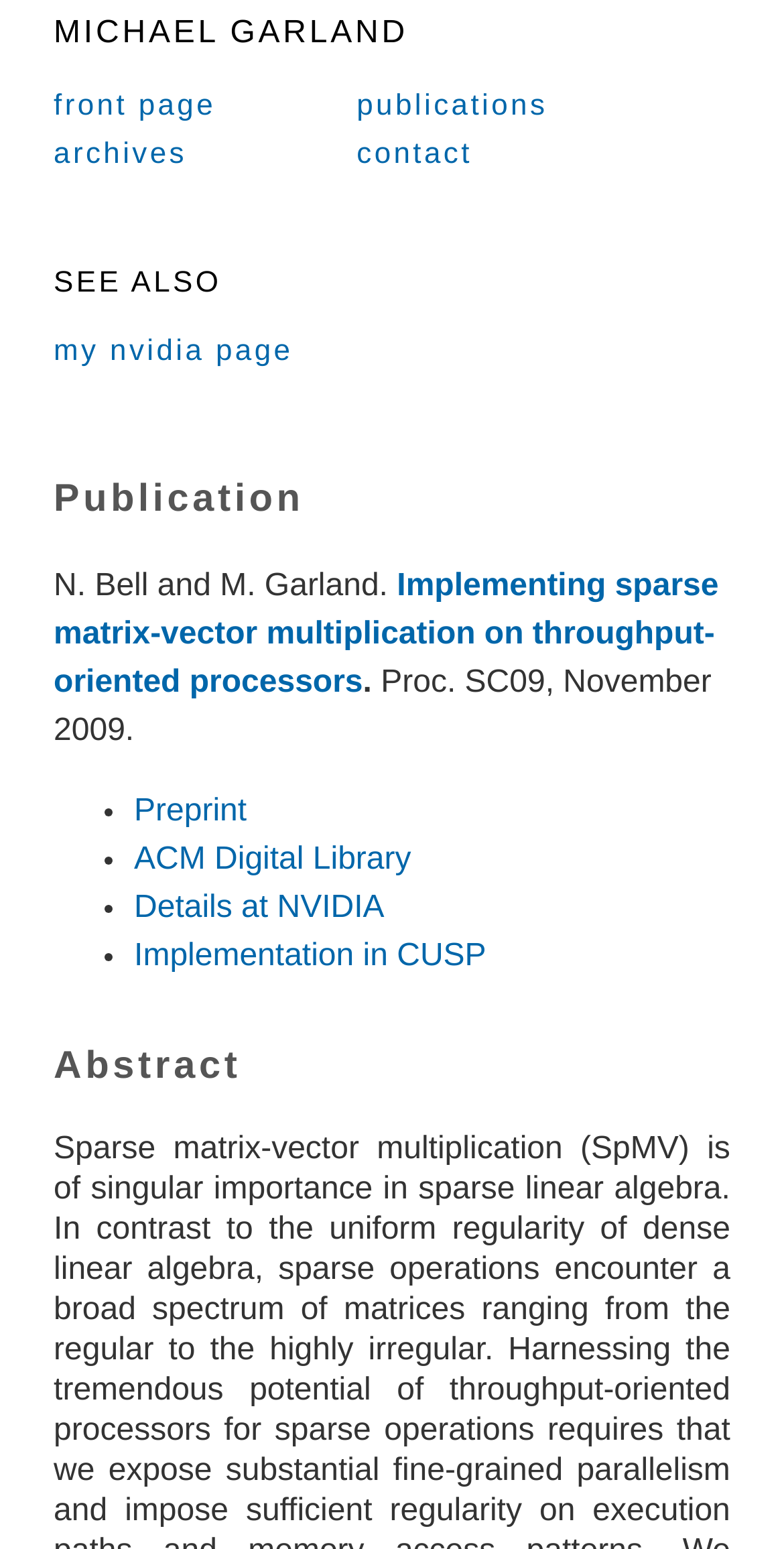Locate the bounding box coordinates of the area that needs to be clicked to fulfill the following instruction: "go to front page". The coordinates should be in the format of four float numbers between 0 and 1, namely [left, top, right, bottom].

[0.068, 0.058, 0.275, 0.079]